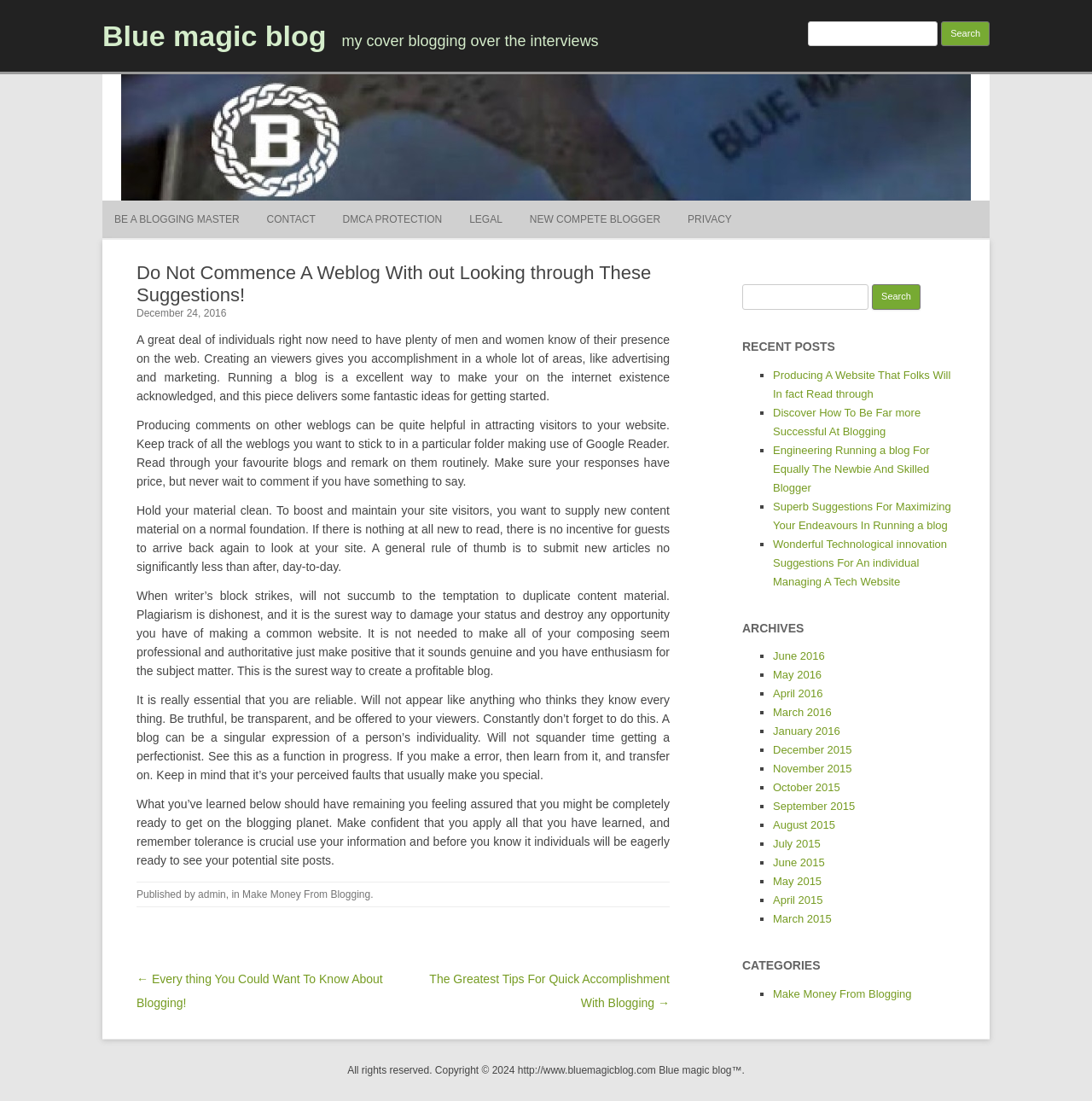Find the bounding box coordinates of the element to click in order to complete the given instruction: "Read the latest blog post."

[0.125, 0.238, 0.613, 0.279]